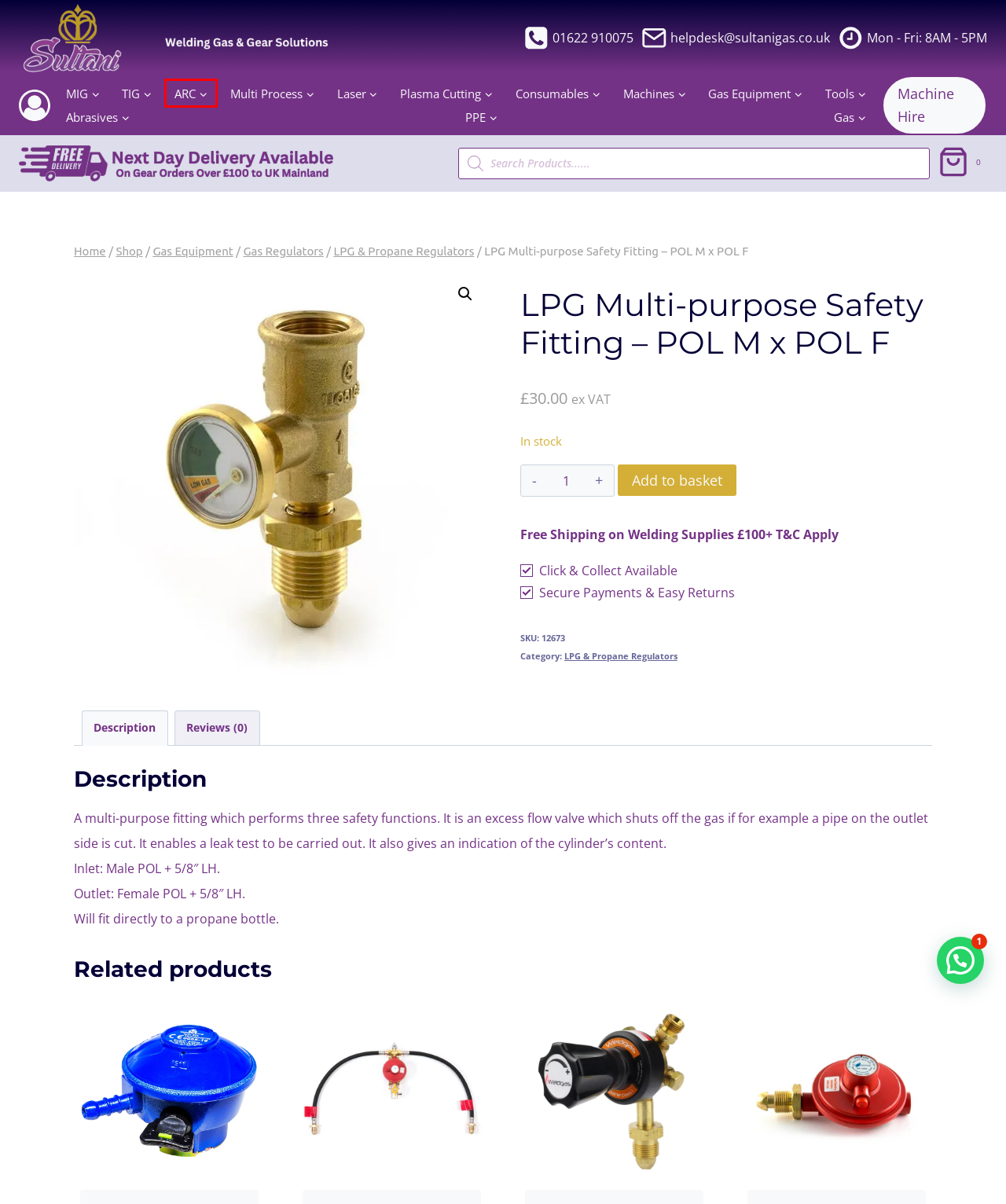Assess the screenshot of a webpage with a red bounding box and determine which webpage description most accurately matches the new page after clicking the element within the red box. Here are the options:
A. TIG Welding - Sultani Gas
B. LPG Manual Changeover Kit - Propane - Sultani Gas
C. Welding Consumables - Sultani Gas
D. Welding Supplies, Flogas Shop - Sultani Gas
E. LPG & Propane Regulators - Sultani Gas
F. Propane Low Pressure Regulator - 4 kg/hr - Sultani Gas
G. ARC Welding - Sultani Gas
H. Abrasives Grinding, Sanding, & Polishing - Sultani Gas

G